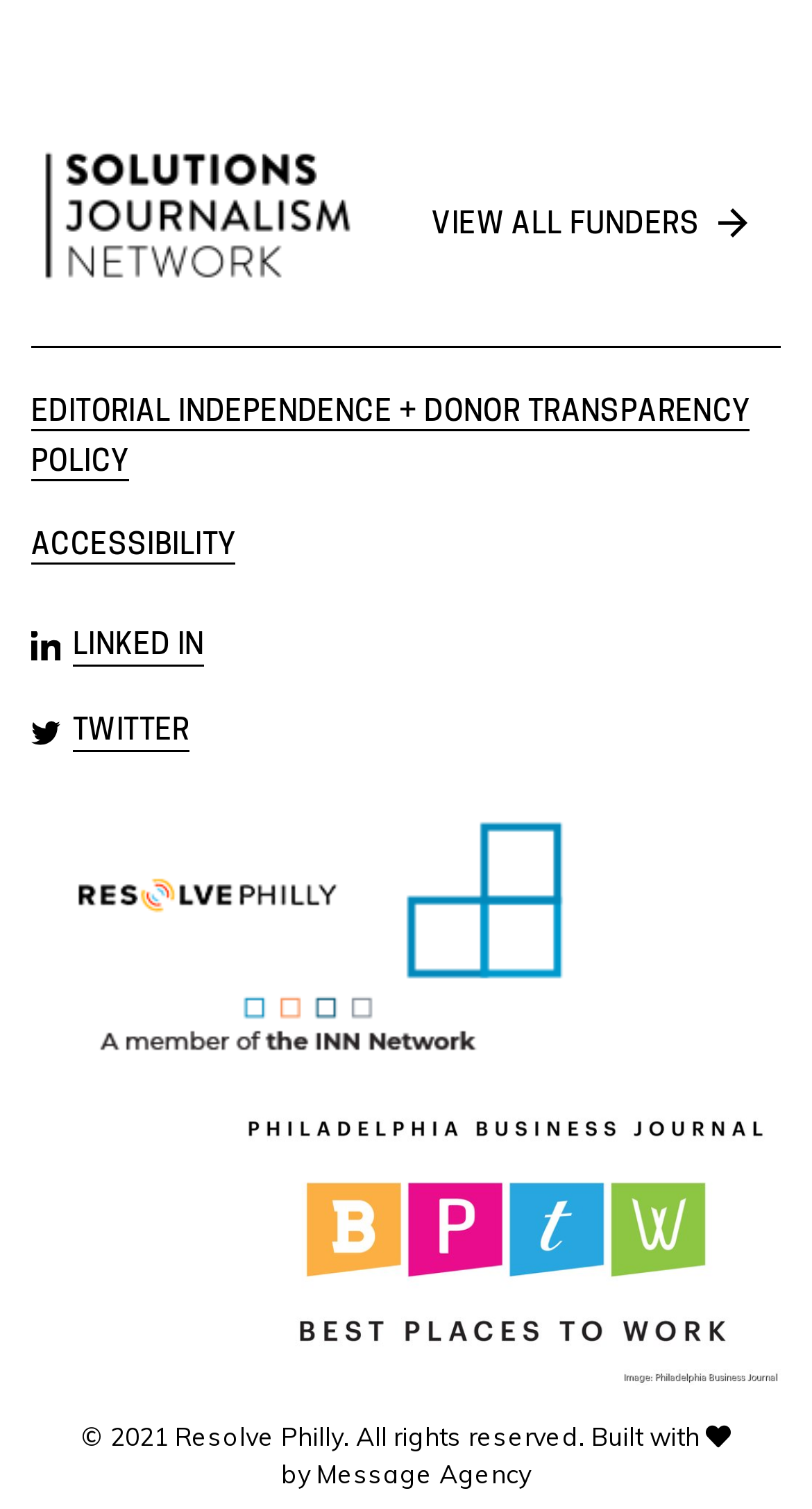Please locate the UI element described by "Message Agency" and provide its bounding box coordinates.

[0.39, 0.967, 0.654, 0.988]